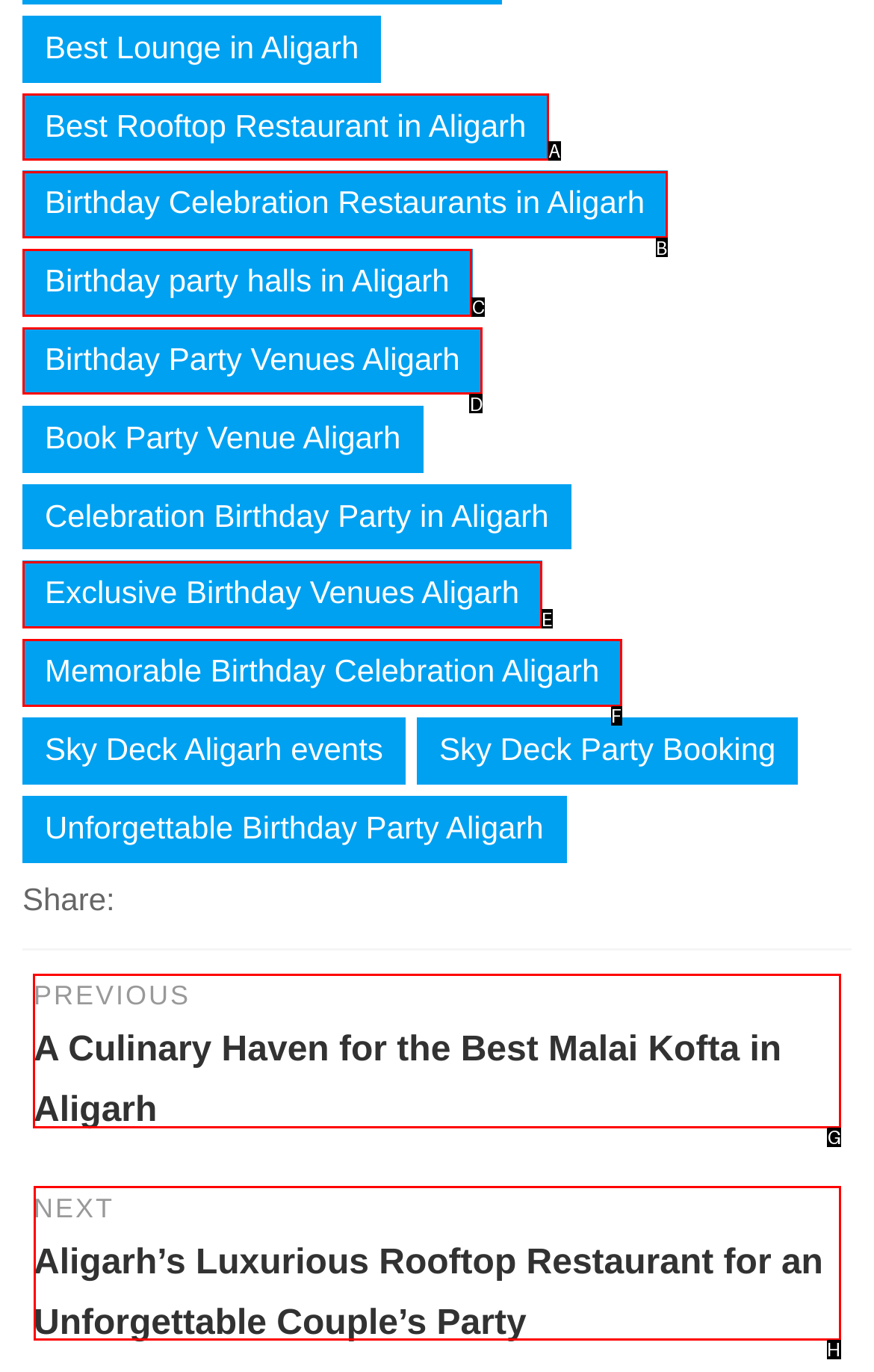Identify the letter of the option that should be selected to accomplish the following task: Read 'A Culinary Haven for the Best Malai Kofta in Aligarh'. Provide the letter directly.

G